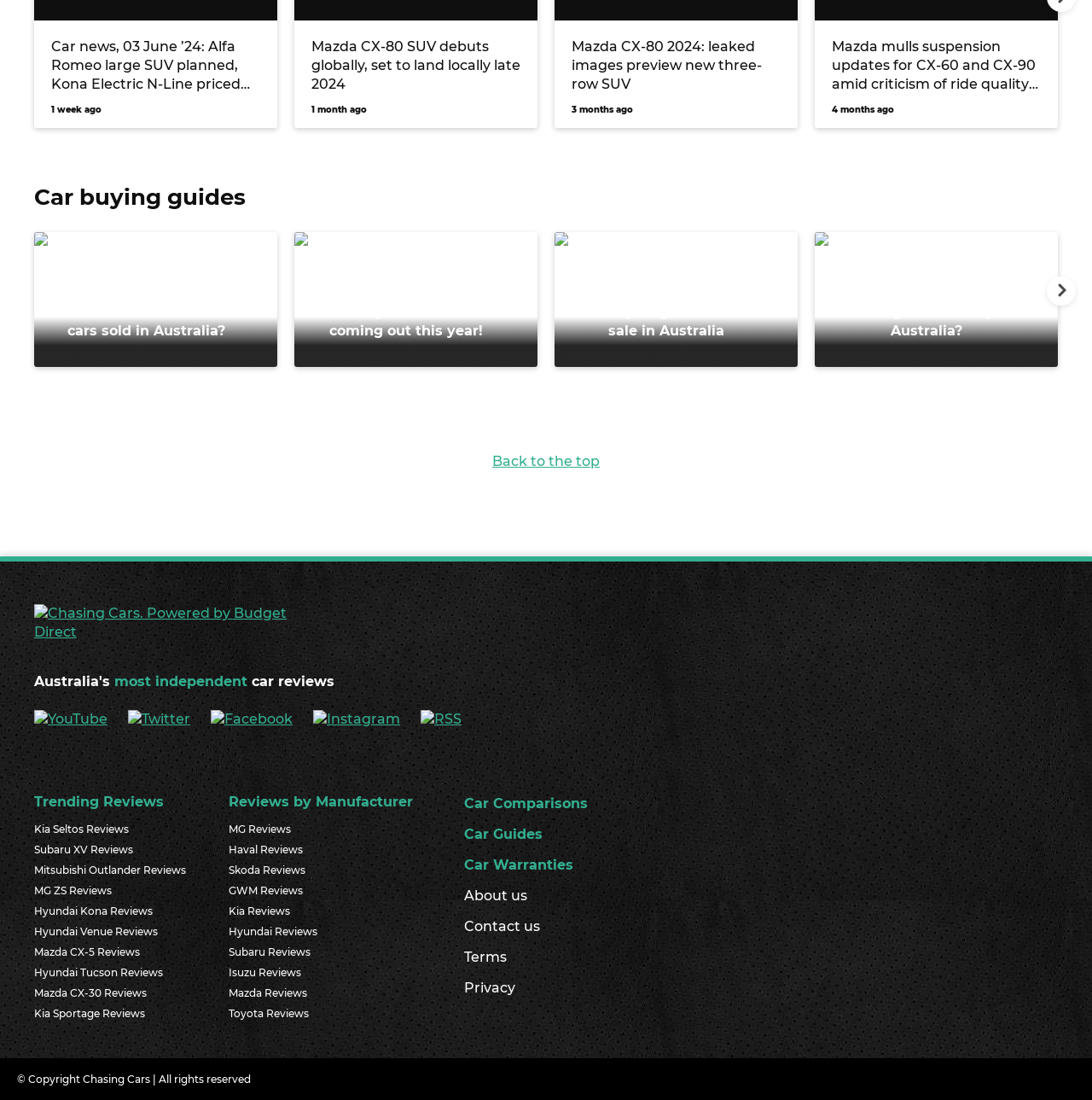Please indicate the bounding box coordinates of the element's region to be clicked to achieve the instruction: "Read the review of Kia Seltos". Provide the coordinates as four float numbers between 0 and 1, i.e., [left, top, right, bottom].

[0.031, 0.745, 0.17, 0.763]